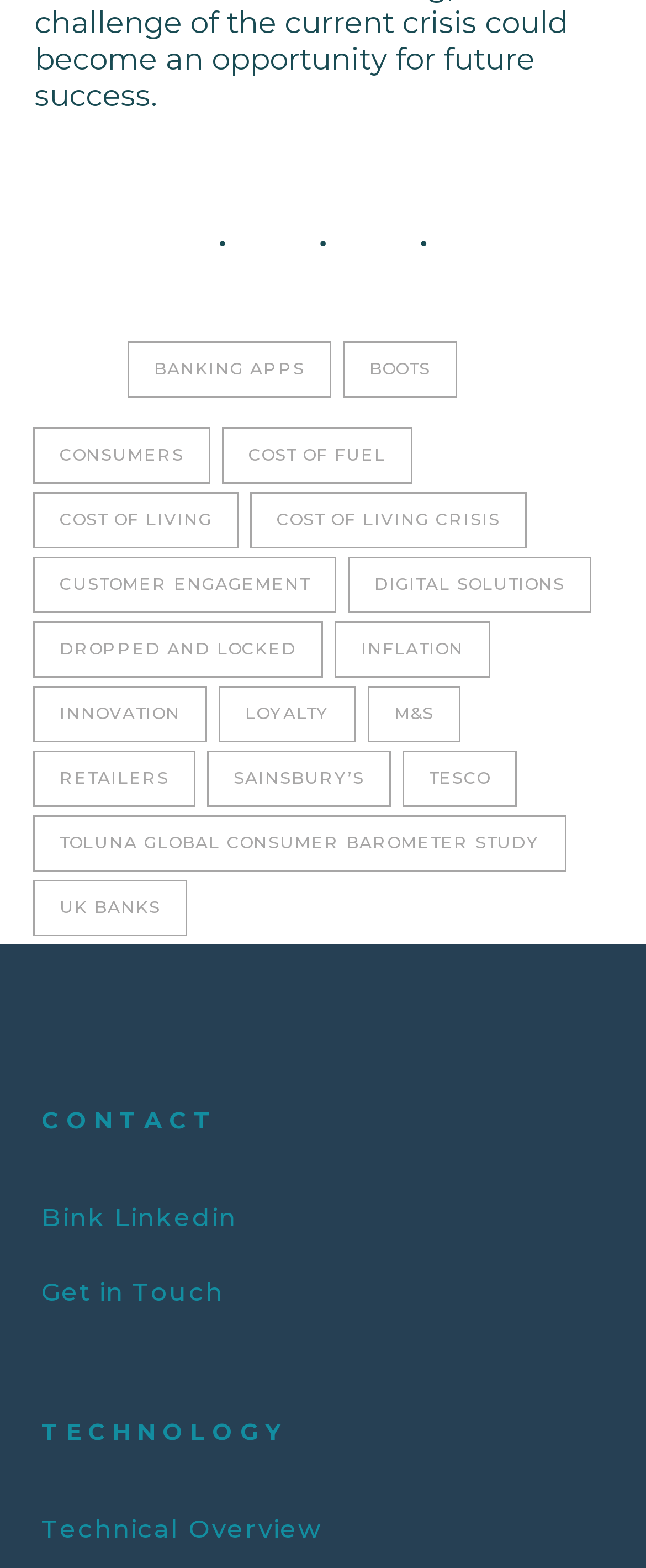Find and indicate the bounding box coordinates of the region you should select to follow the given instruction: "Get in Touch".

[0.064, 0.814, 0.346, 0.834]